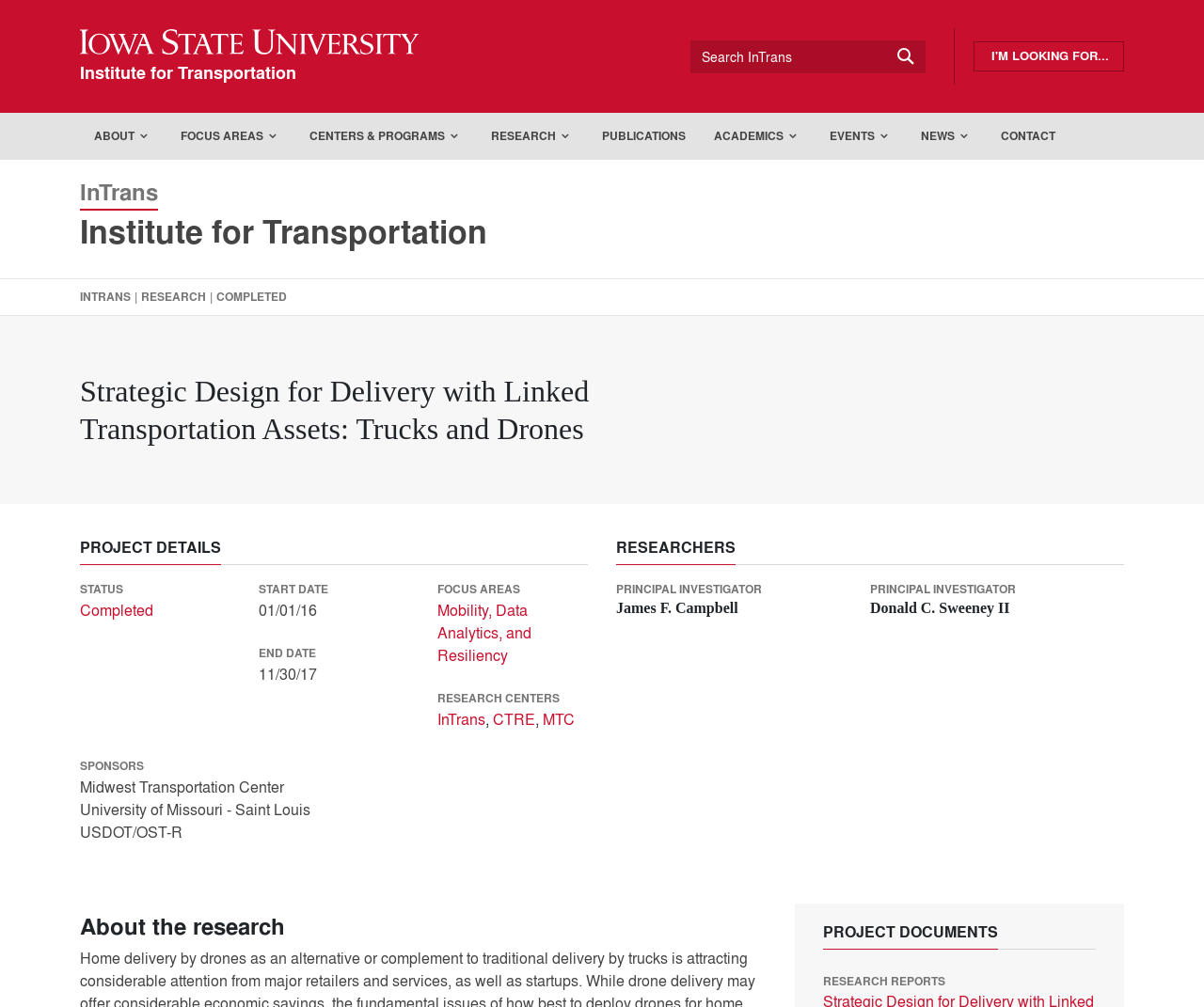Can you identify the bounding box coordinates of the clickable region needed to carry out this instruction: 'View research project details'? The coordinates should be four float numbers within the range of 0 to 1, stated as [left, top, right, bottom].

[0.066, 0.369, 0.637, 0.444]